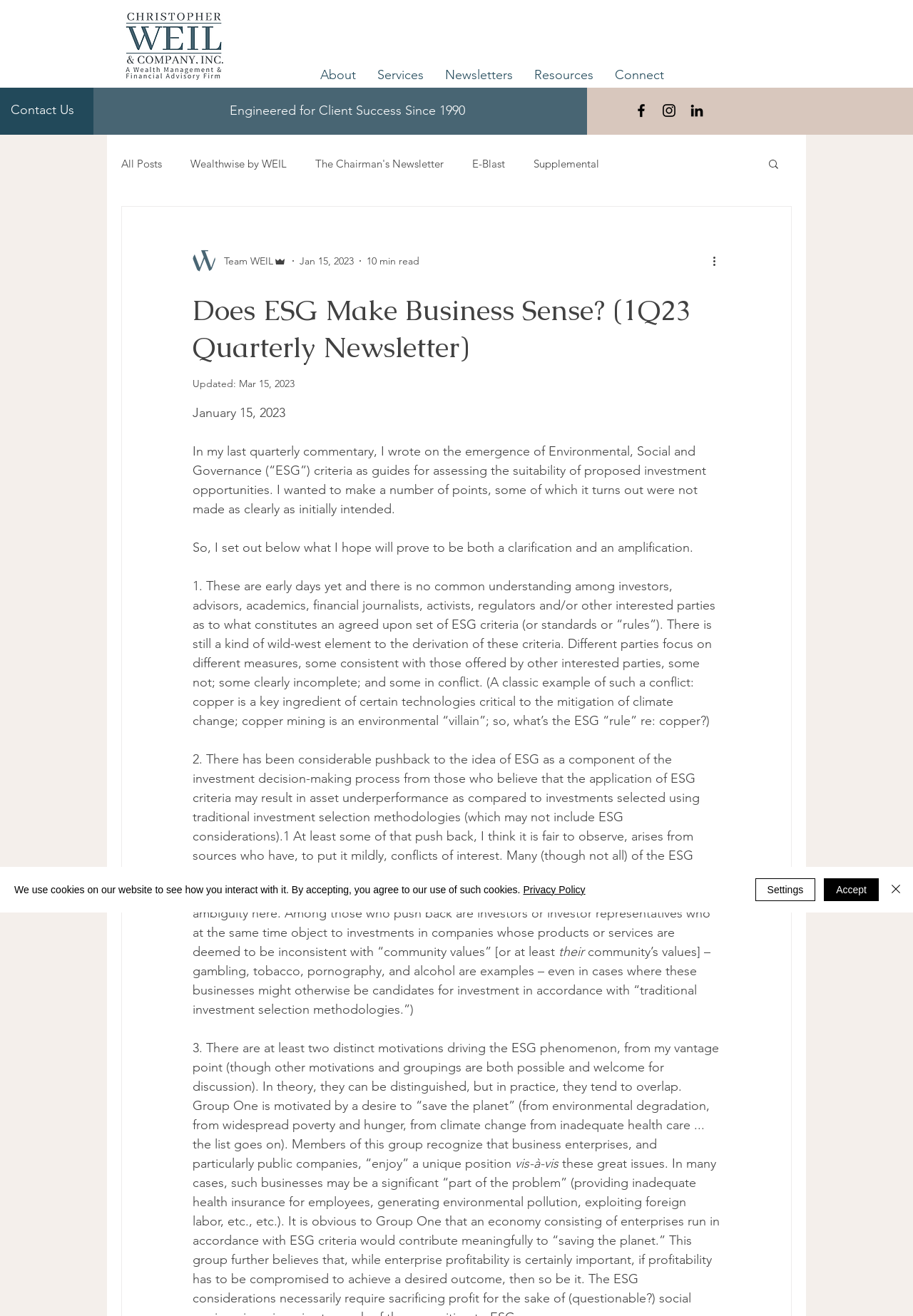Create an elaborate caption that covers all aspects of the webpage.

This webpage is about Wealth Management and Financial Advisory services provided by Christopher Weil & Company, Inc. in San Diego, CA. At the top, there is a navigation bar with links to "About", "Services", "Newsletters", "Resources", and "Connect". Below the navigation bar, there is a social bar with links to Facebook, Instagram, and LinkedIn.

On the left side, there is a blog section with links to "All Posts", "Wealthwise by WEIL", "The Chairman's Newsletter", "E-Blast", and "Supplemental". Below the blog section, there is a search button.

The main content of the webpage is an article titled "Does ESG Make Business Sense? (1Q23 Quarterly Newsletter)" written by Team WEIL Admin. The article discusses Environmental, Social, and Governance (ESG) criteria as guides for assessing investment opportunities. The author clarifies and amplifies their previous points on ESG, including the lack of common understanding among investors, advisors, and regulators, and the pushback from those who believe ESG criteria may result in asset underperformance.

At the bottom of the webpage, there is a cookie policy alert with links to the "Privacy Policy" and buttons to "Accept", "Settings", and "Close".